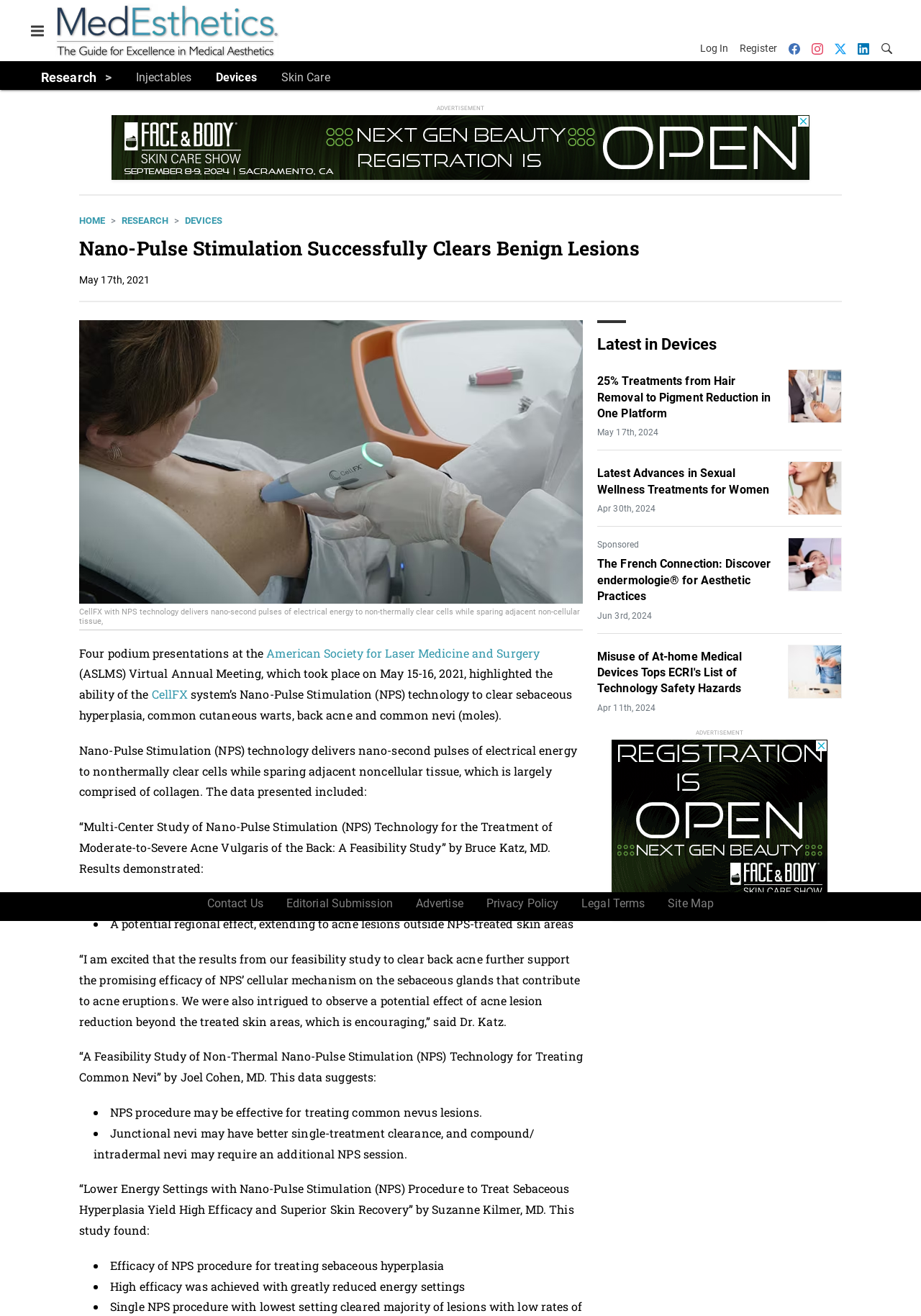Bounding box coordinates are specified in the format (top-left x, top-left y, bottom-right x, bottom-right y). All values are floating point numbers bounded between 0 and 1. Please provide the bounding box coordinate of the region this sentence describes: parent_node: Log In aria-label="Toggle Menu"

[0.031, 0.016, 0.05, 0.03]